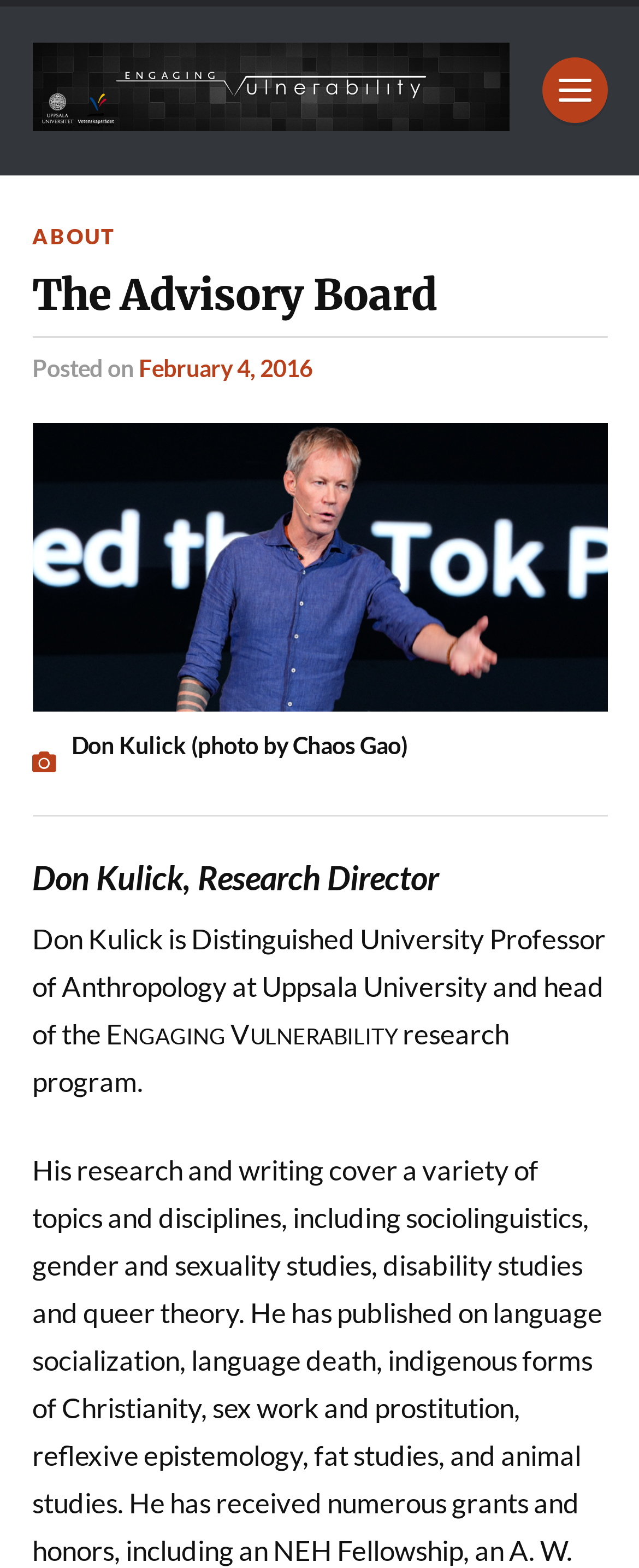Use a single word or phrase to answer the following:
What is the name of the university where Don Kulick is a professor?

Uppsala University